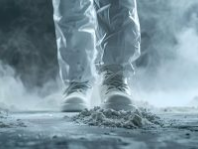Provide a comprehensive description of the image.

The image depicts a person standing in a hazy, potentially hazardous environment, wearing white protective clothing and safety boots. The ground appears to be covered in a fine layer of material, possibly dust or asbestos debris, giving a stark reminder of the dangers associated with asbestos exposure. This scene emphasizes the importance of safety precautions and awareness in construction and renovation activities, particularly when dealing with materials that may contain asbestos. The context of the image aligns with the critical need for asbestos awareness training, as outlined in related articles focusing on the health risks and legal necessities surrounding asbestos management and removal.